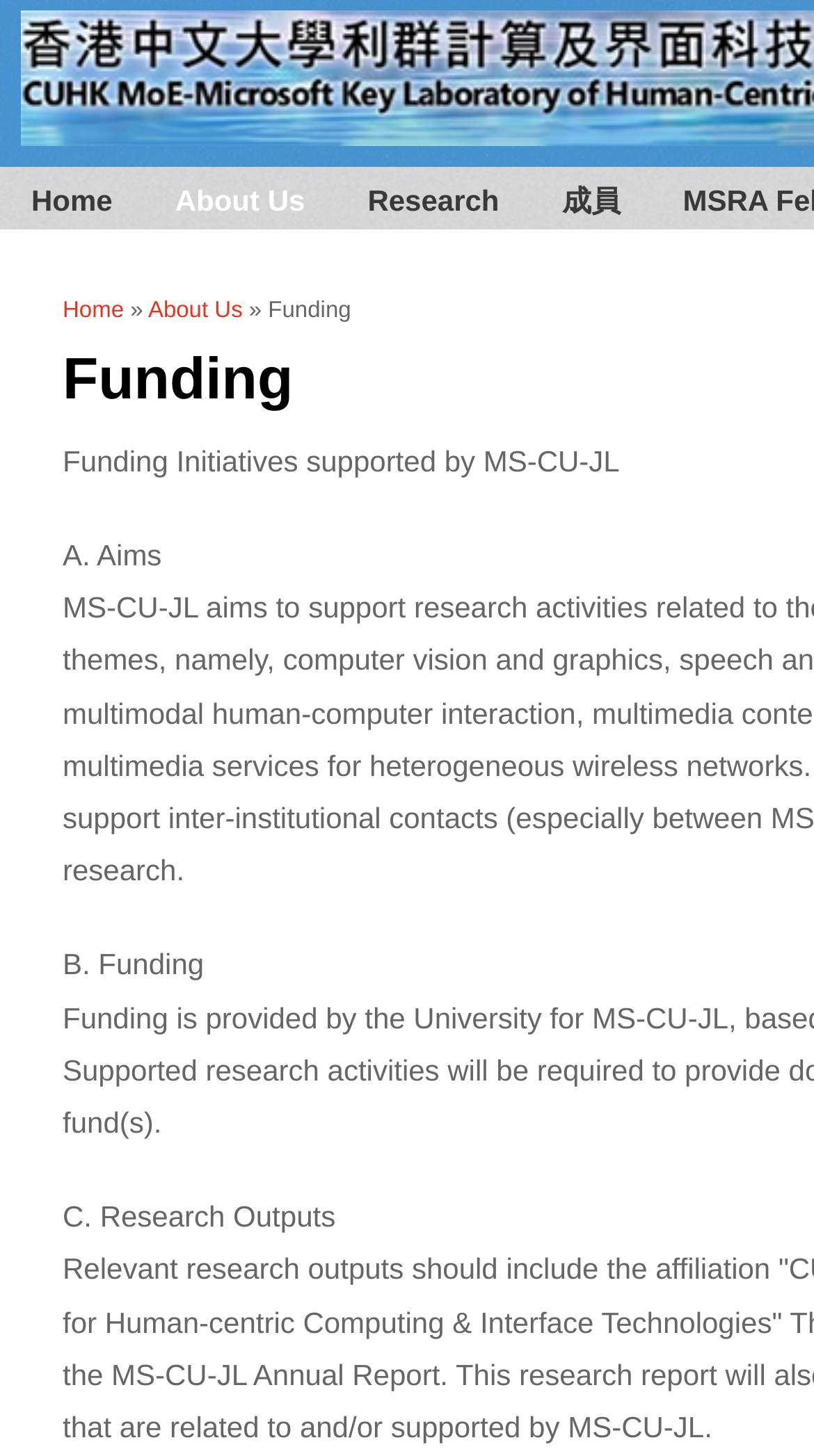What are the main navigation links on the webpage?
Look at the image and answer the question using a single word or phrase.

Home, About Us, Research, 成員